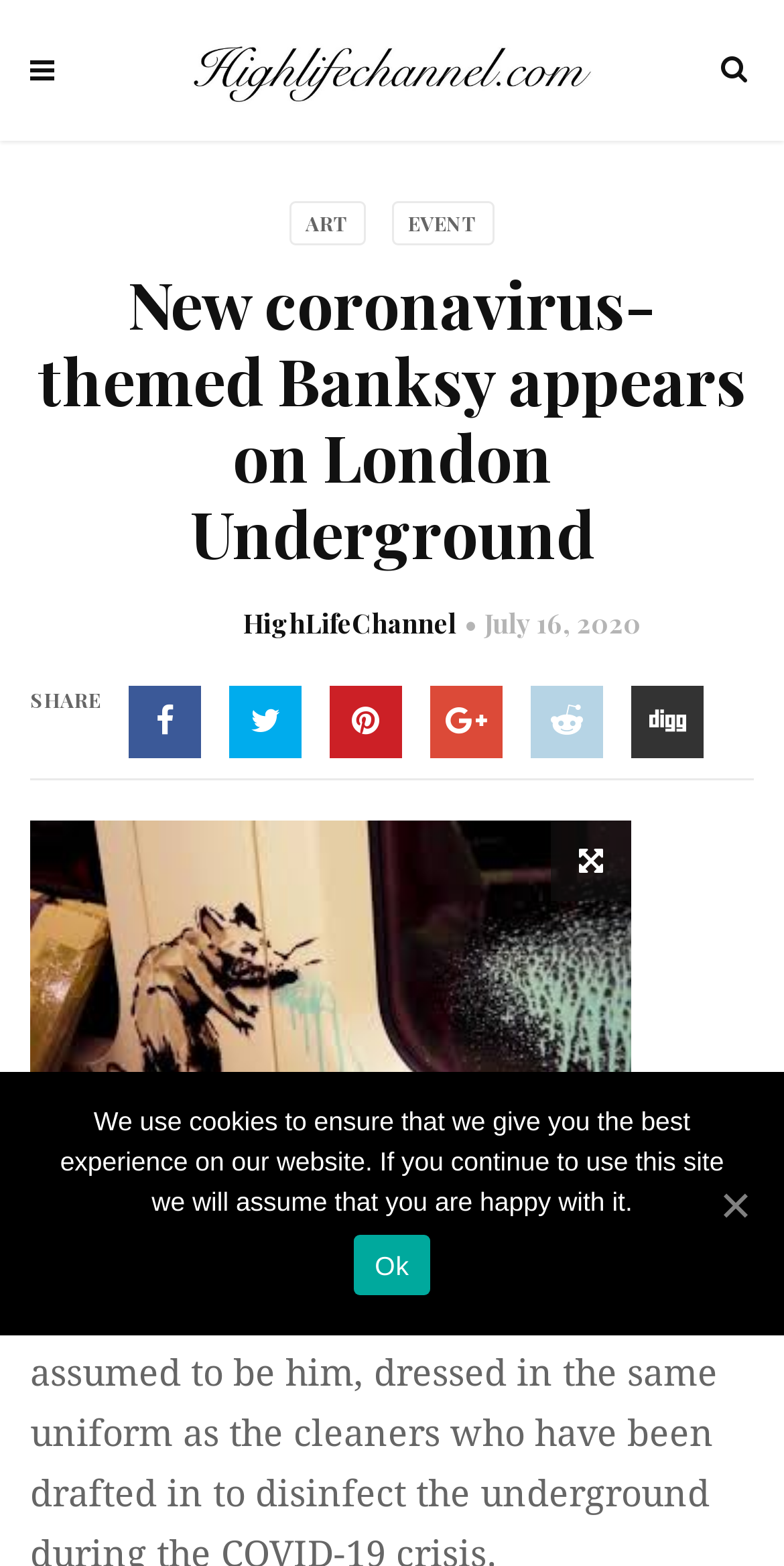Determine the bounding box coordinates of the clickable element to complete this instruction: "Read the article about Banksy". Provide the coordinates in the format of four float numbers between 0 and 1, [left, top, right, bottom].

[0.038, 0.17, 0.962, 0.365]